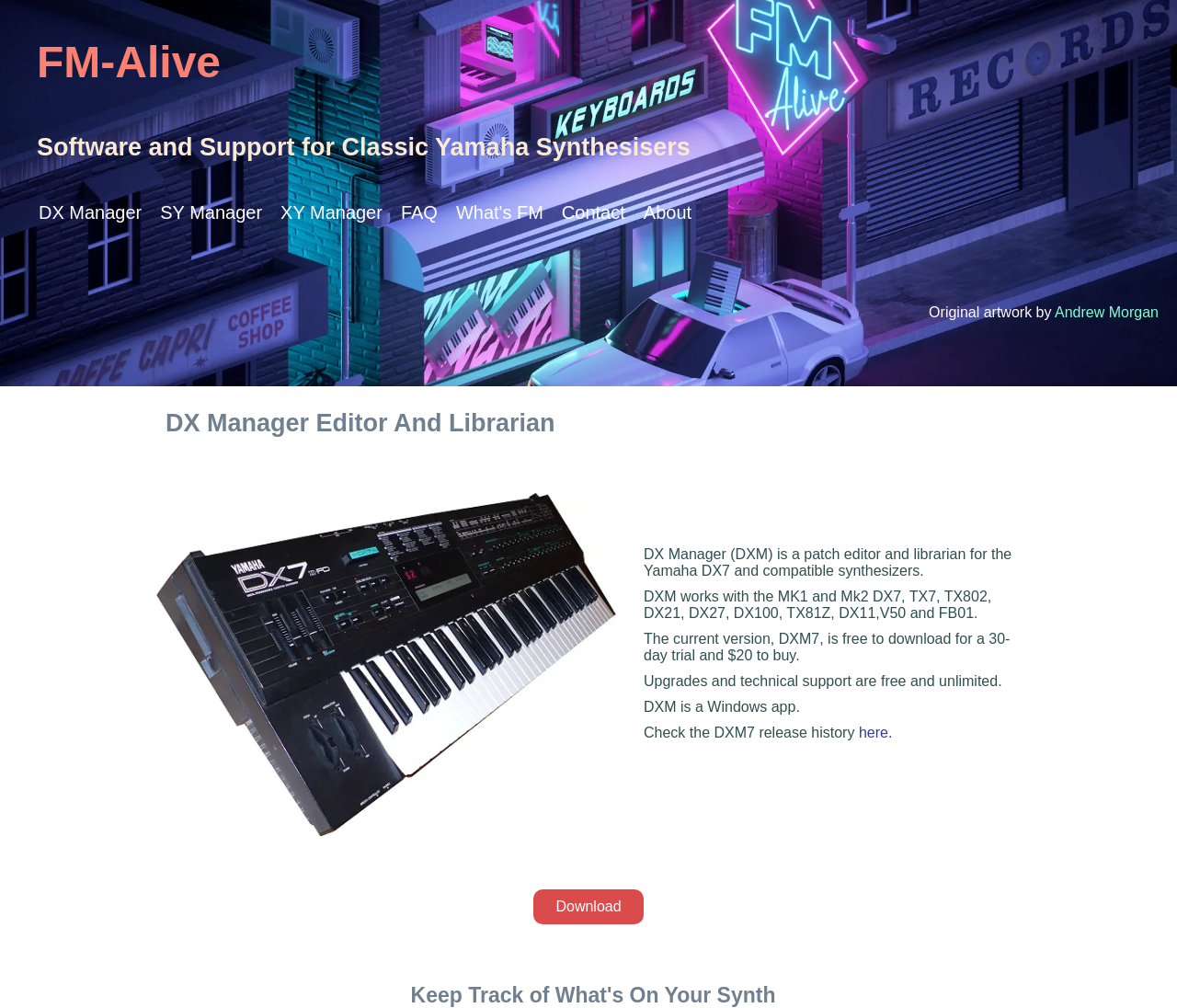Please find the bounding box coordinates of the element that must be clicked to perform the given instruction: "Open DX Manager". The coordinates should be four float numbers from 0 to 1, i.e., [left, top, right, bottom].

[0.025, 0.188, 0.128, 0.234]